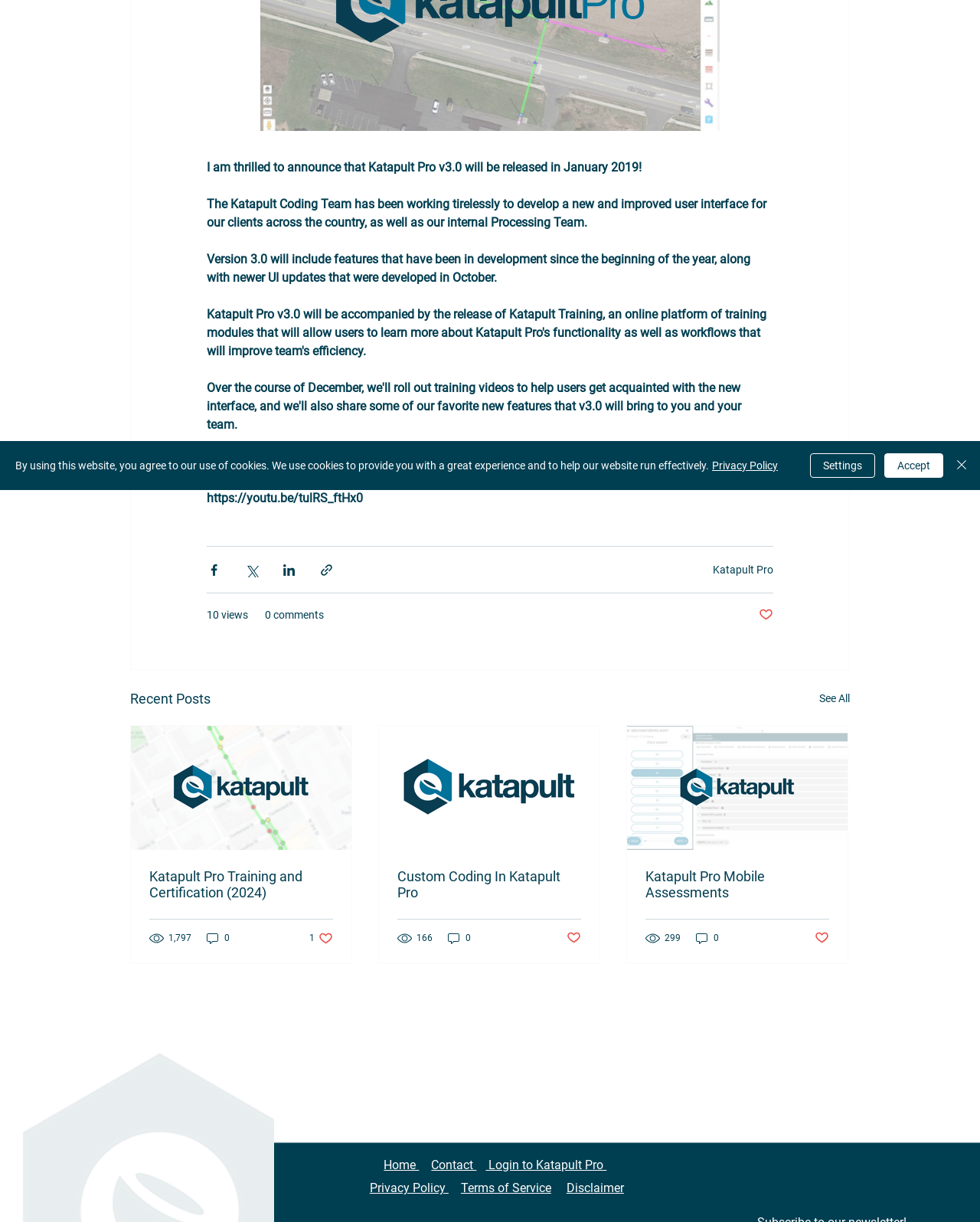Given the description "Katapult Pro", provide the bounding box coordinates of the corresponding UI element.

[0.727, 0.461, 0.789, 0.471]